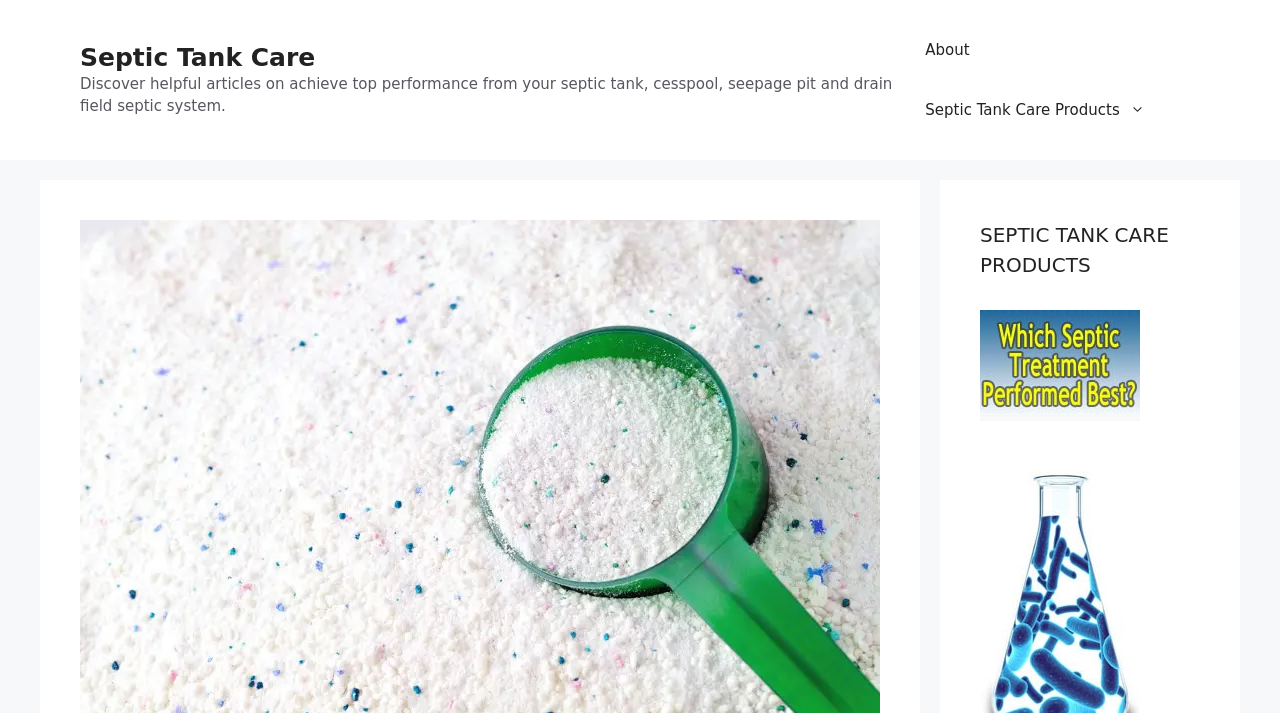Please respond to the question with a concise word or phrase:
What is the purpose of the website?

Provide helpful articles